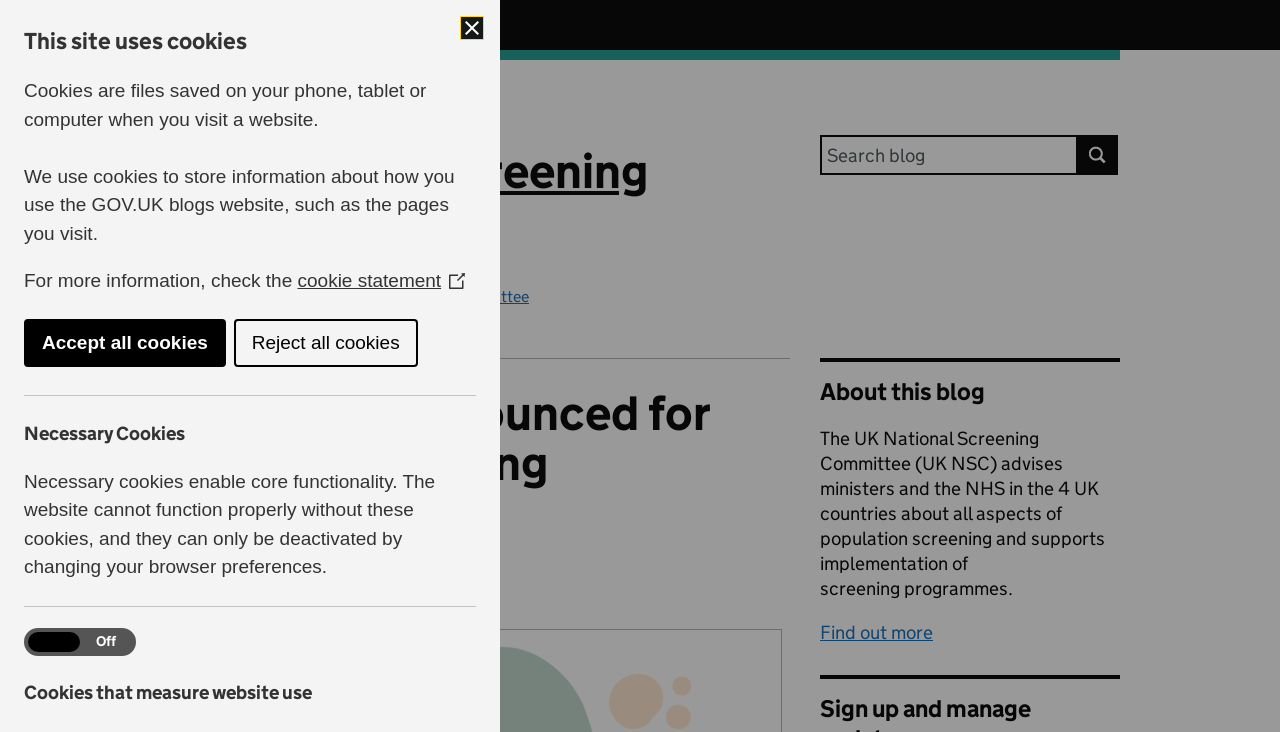What is the category of the latest article?
Could you answer the question in a detailed manner, providing as much information as possible?

I found the answer by looking at the element that contains the text 'Categories:' and the link element next to it, which contains the category name.